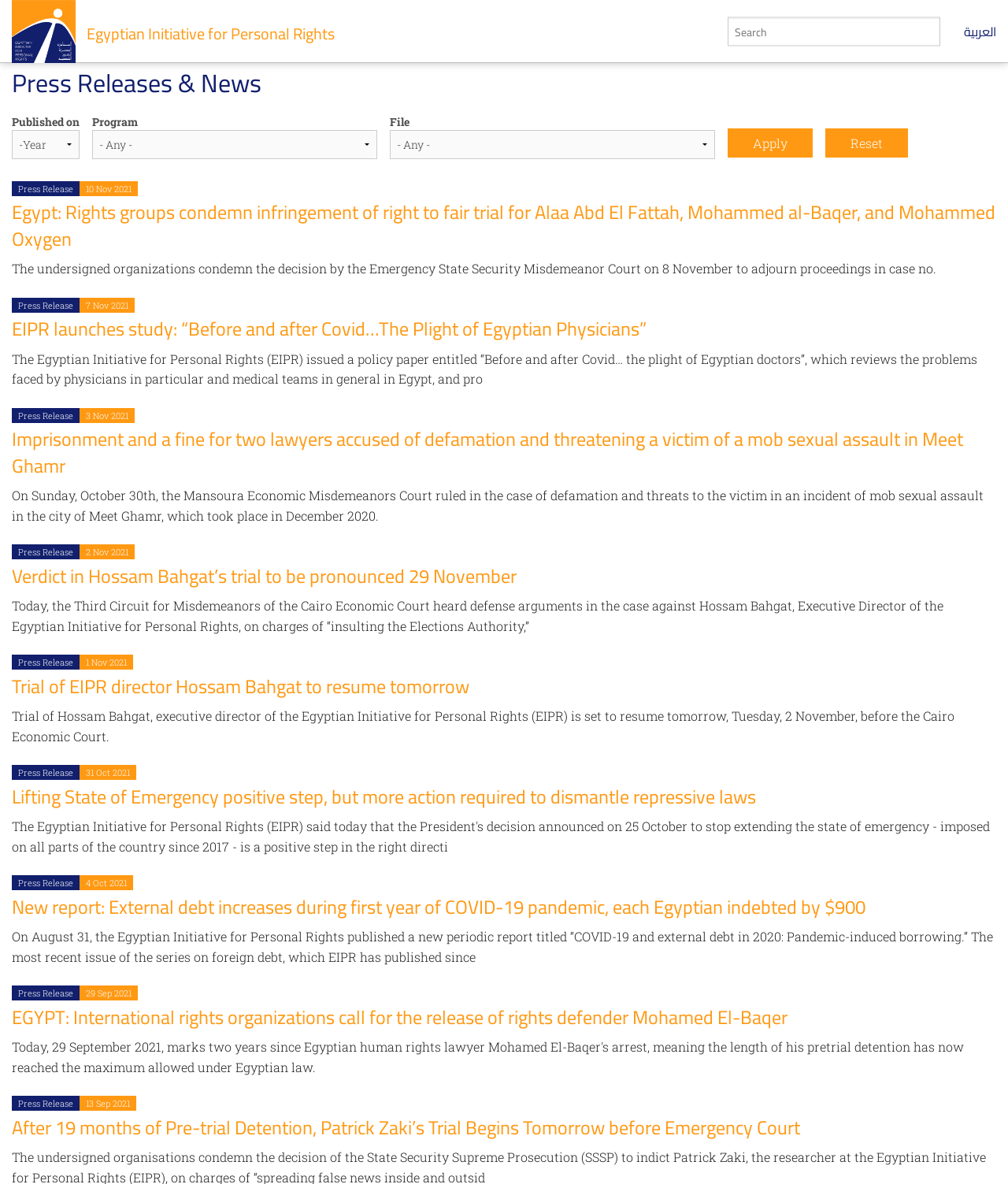Please find and give the text of the main heading on the webpage.

Egyptian Initiative for Personal Rights